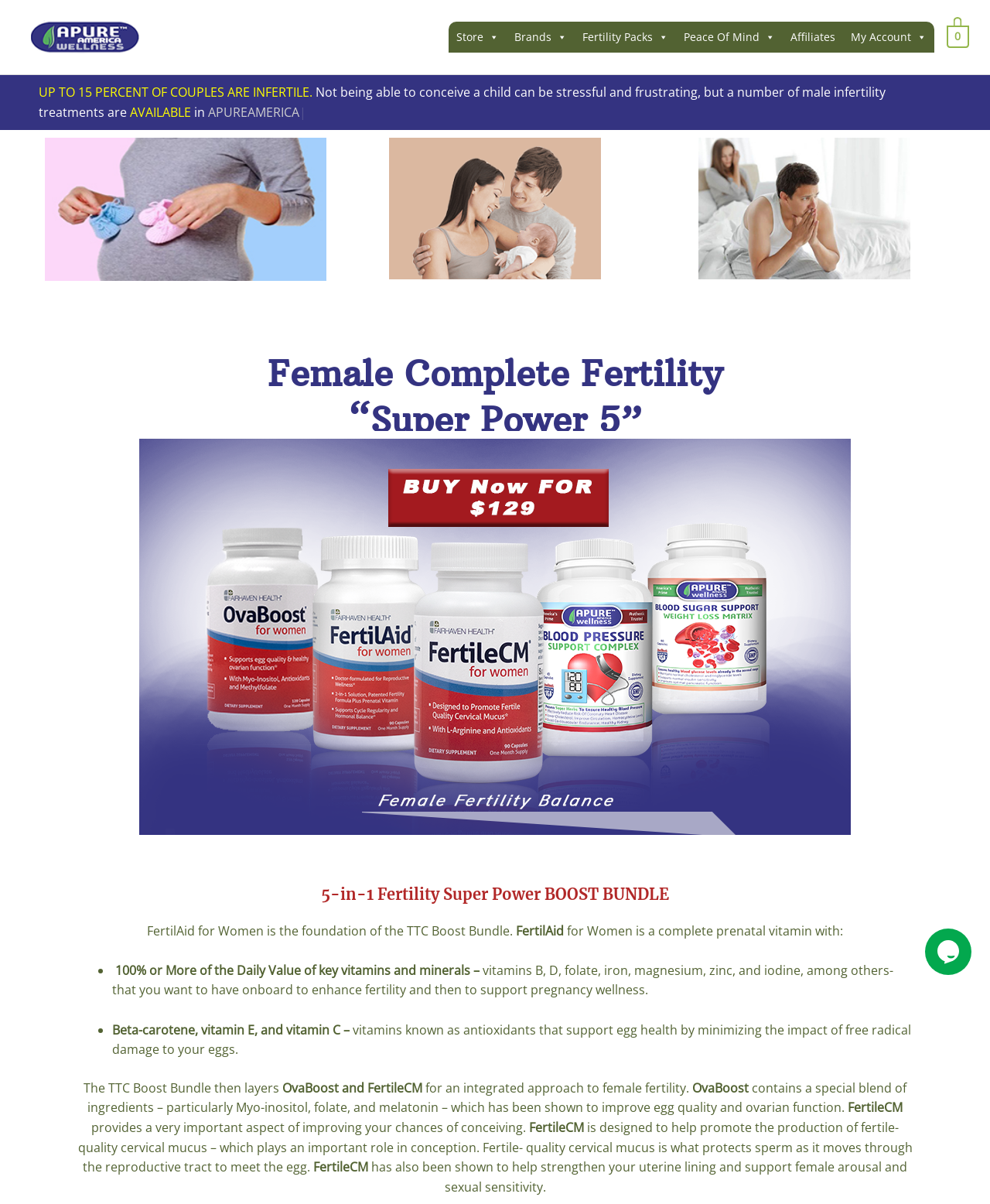Please specify the bounding box coordinates of the clickable region to carry out the following instruction: "Open the chat widget". The coordinates should be four float numbers between 0 and 1, in the format [left, top, right, bottom].

[0.934, 0.771, 0.984, 0.81]